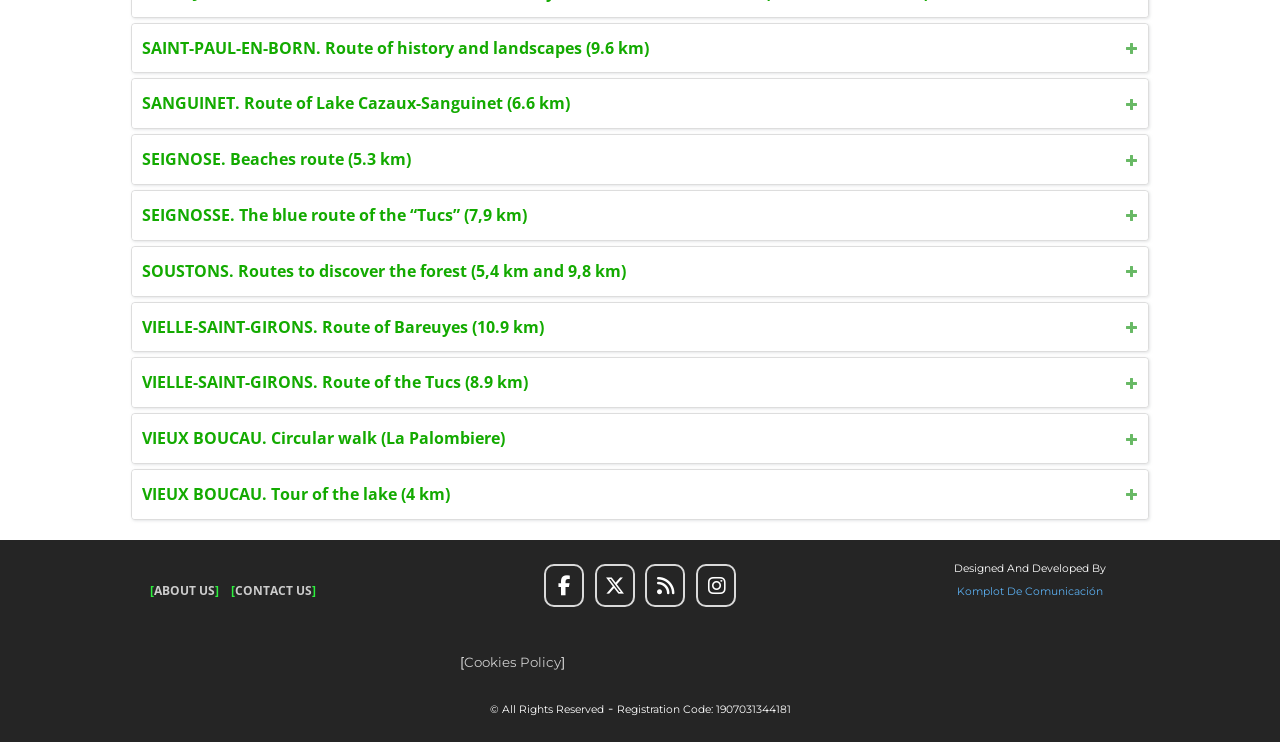Specify the bounding box coordinates of the area to click in order to follow the given instruction: "Check the website's about us page."

[0.12, 0.784, 0.168, 0.807]